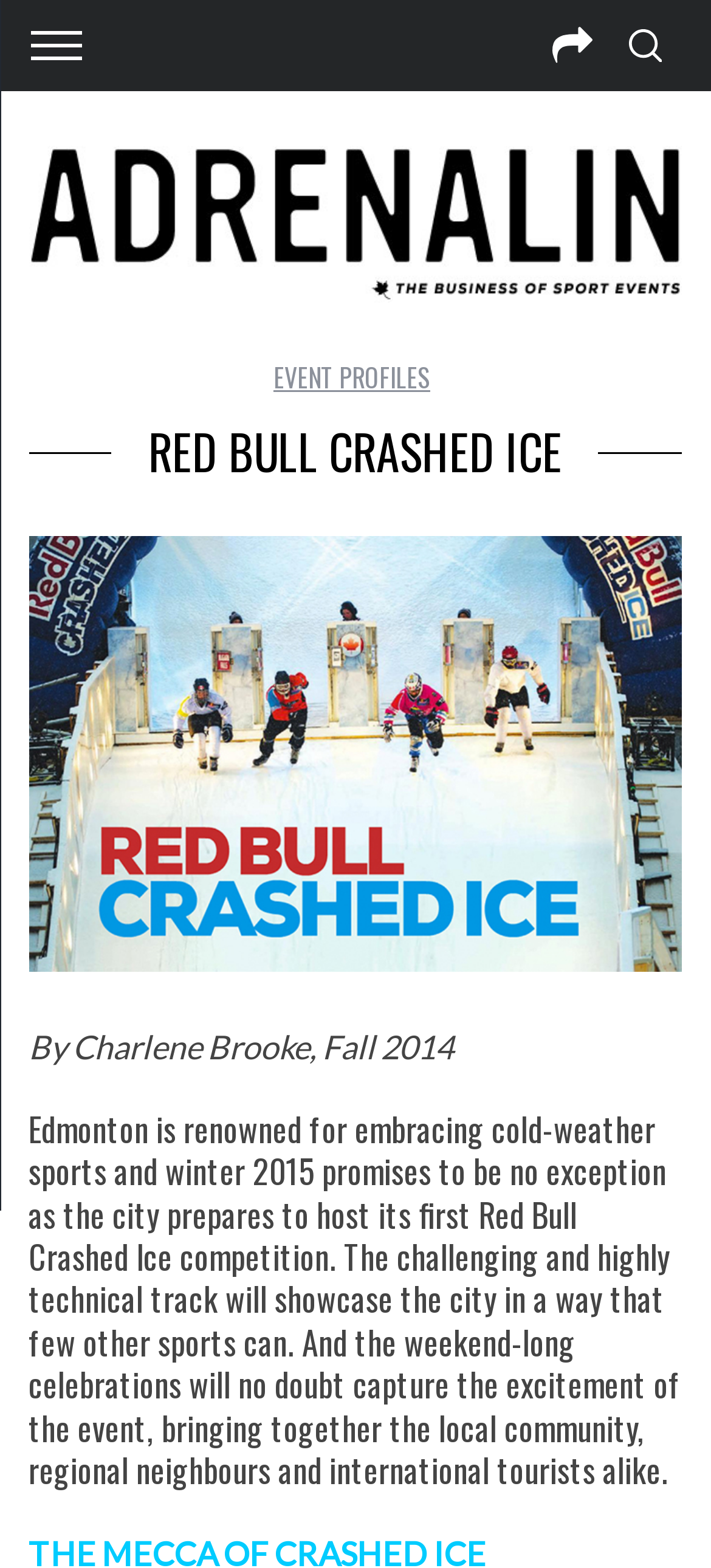Determine and generate the text content of the webpage's headline.

RED BULL CRASHED ICE